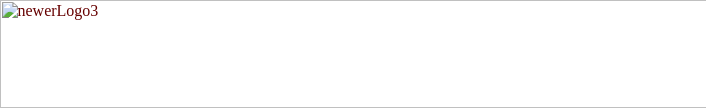Where is the logo placed?
Respond with a short answer, either a single word or a phrase, based on the image.

at the top